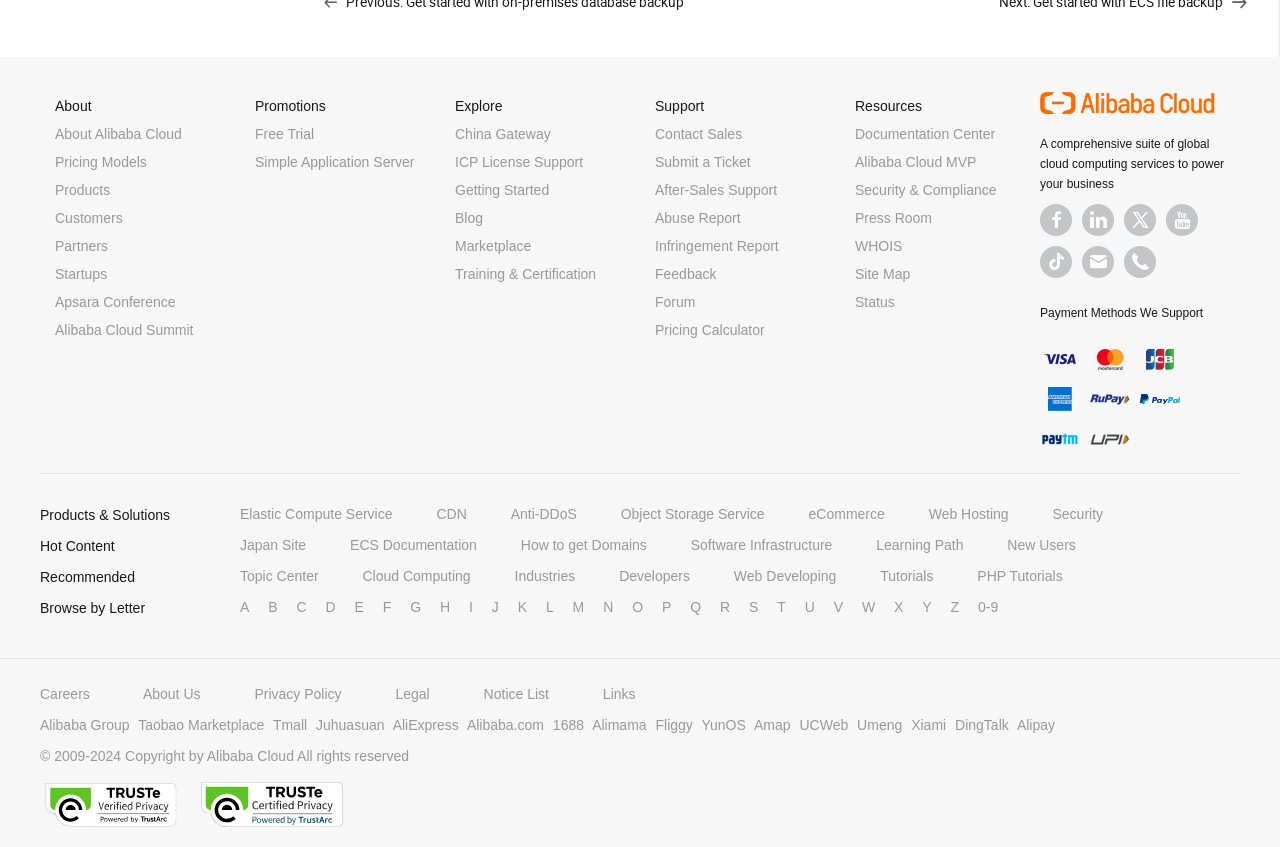What is the name of the cloud computing service?
Provide a concise answer using a single word or phrase based on the image.

Alibaba Cloud